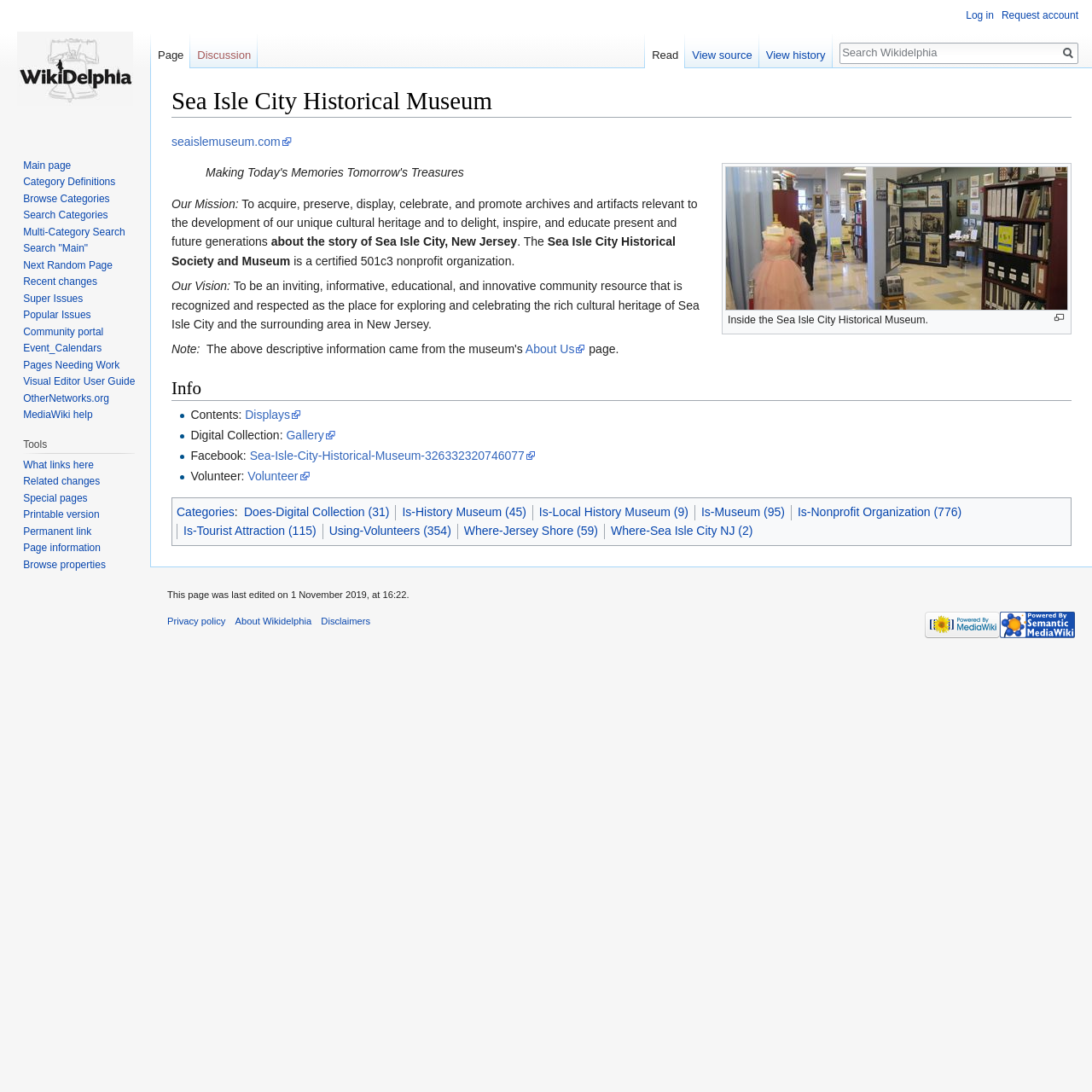Answer the question in a single word or phrase:
What type of organization is the Sea Isle City Historical Society and Museum?

501c3 nonprofit organization